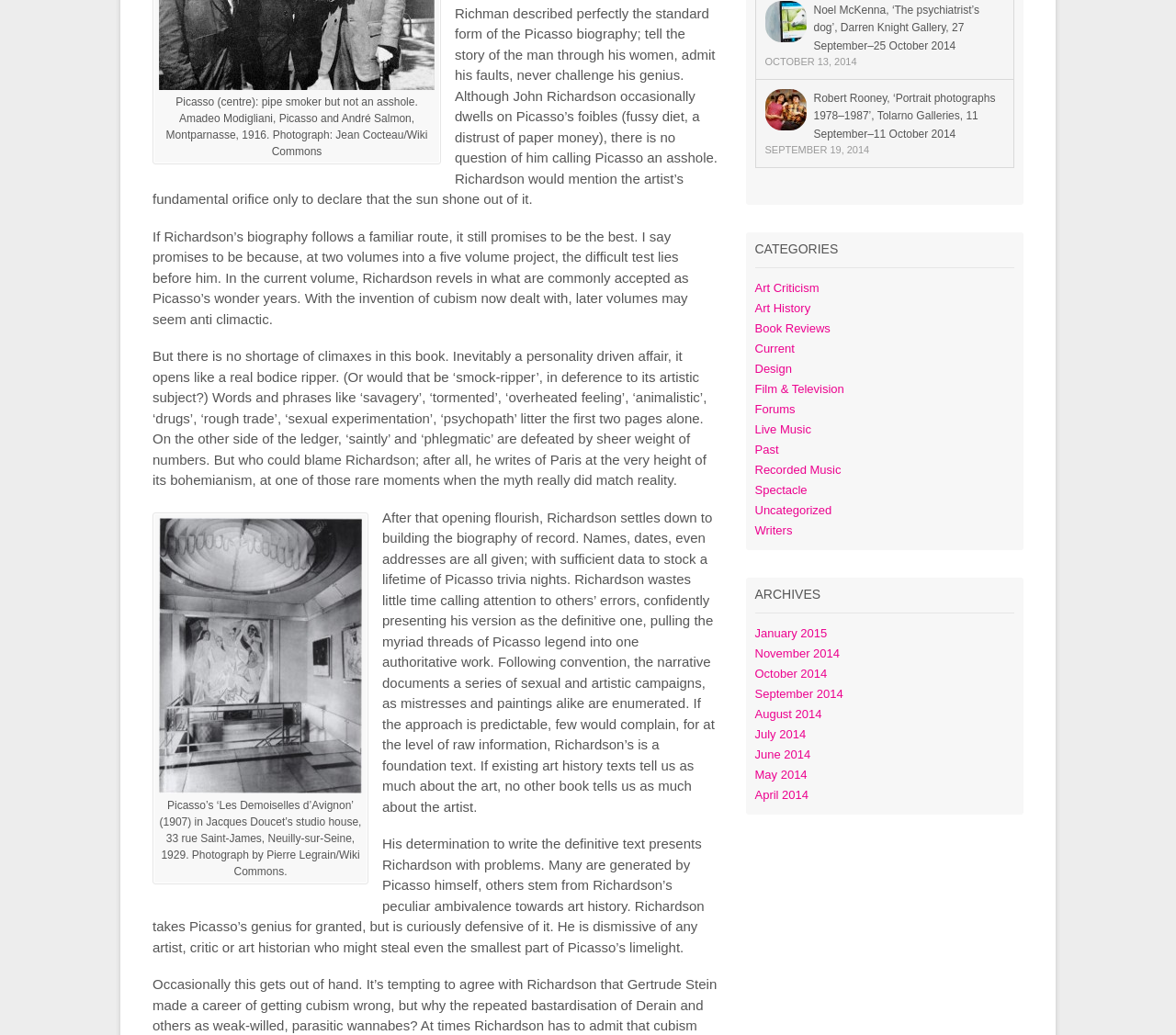Given the description "Spectacle", provide the bounding box coordinates of the corresponding UI element.

[0.642, 0.467, 0.686, 0.48]